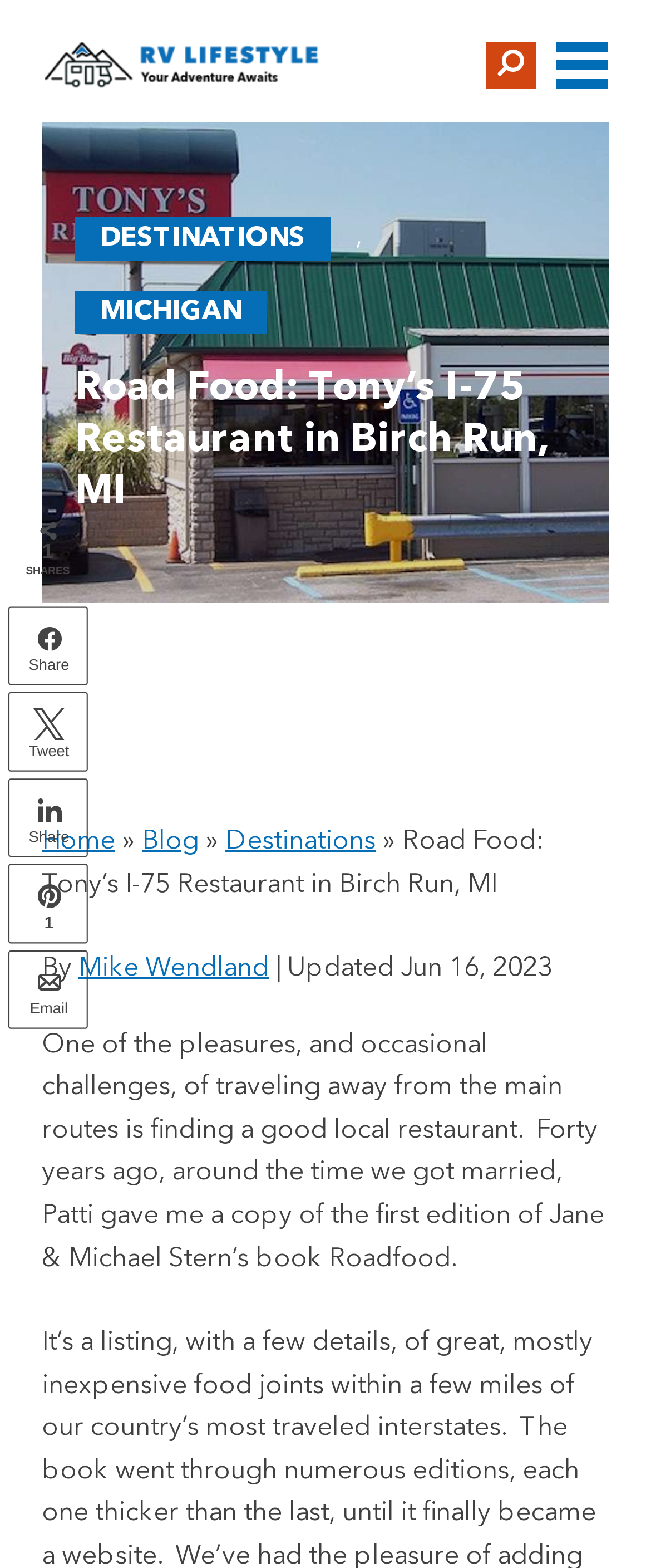Who wrote the article? Using the information from the screenshot, answer with a single word or phrase.

Mike Wendland